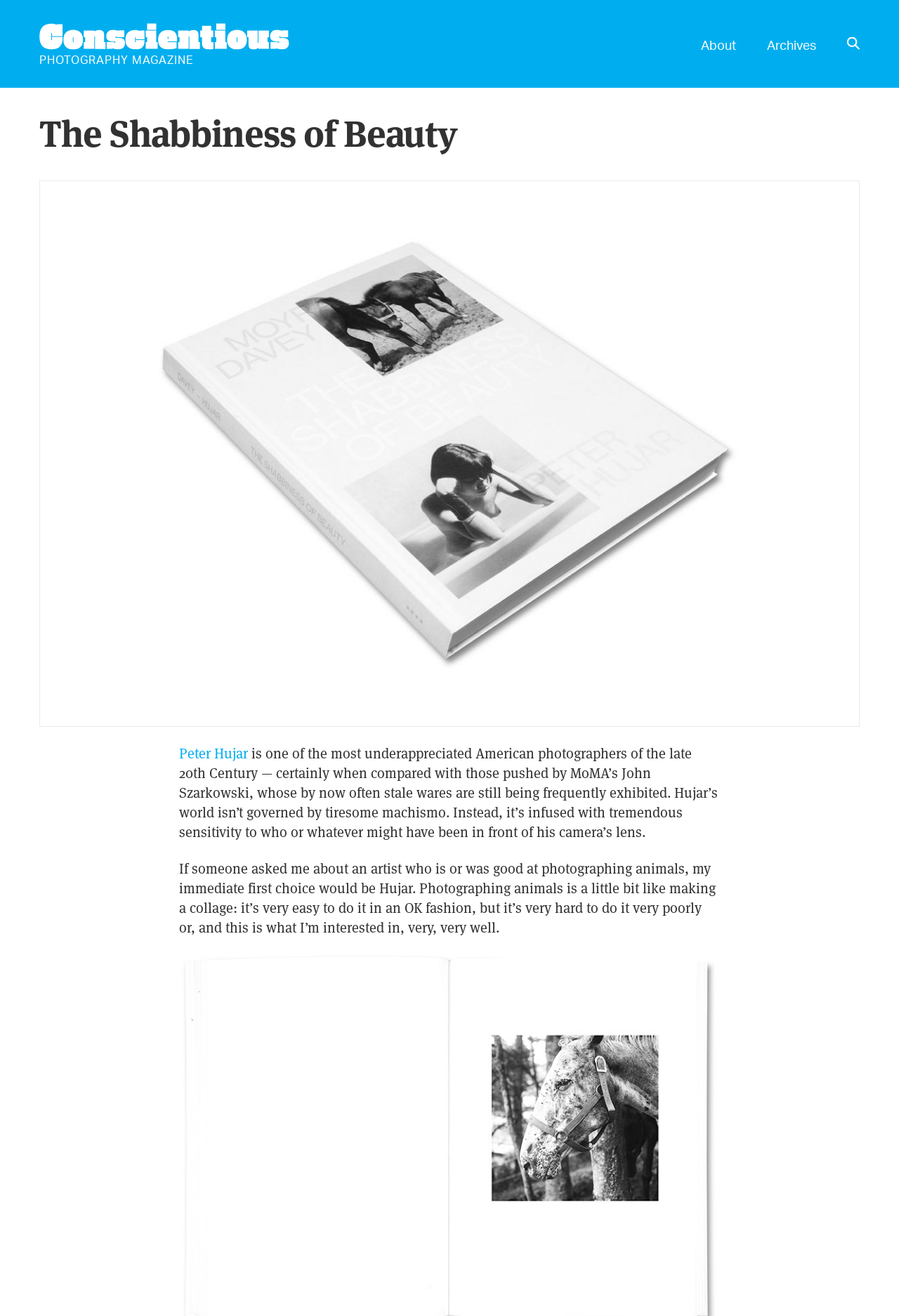What is the topic of the article?
Provide a fully detailed and comprehensive answer to the question.

I read the article text and found that it discusses photography, specifically the work of Peter Hujar, so I inferred that the topic of the article is photography.